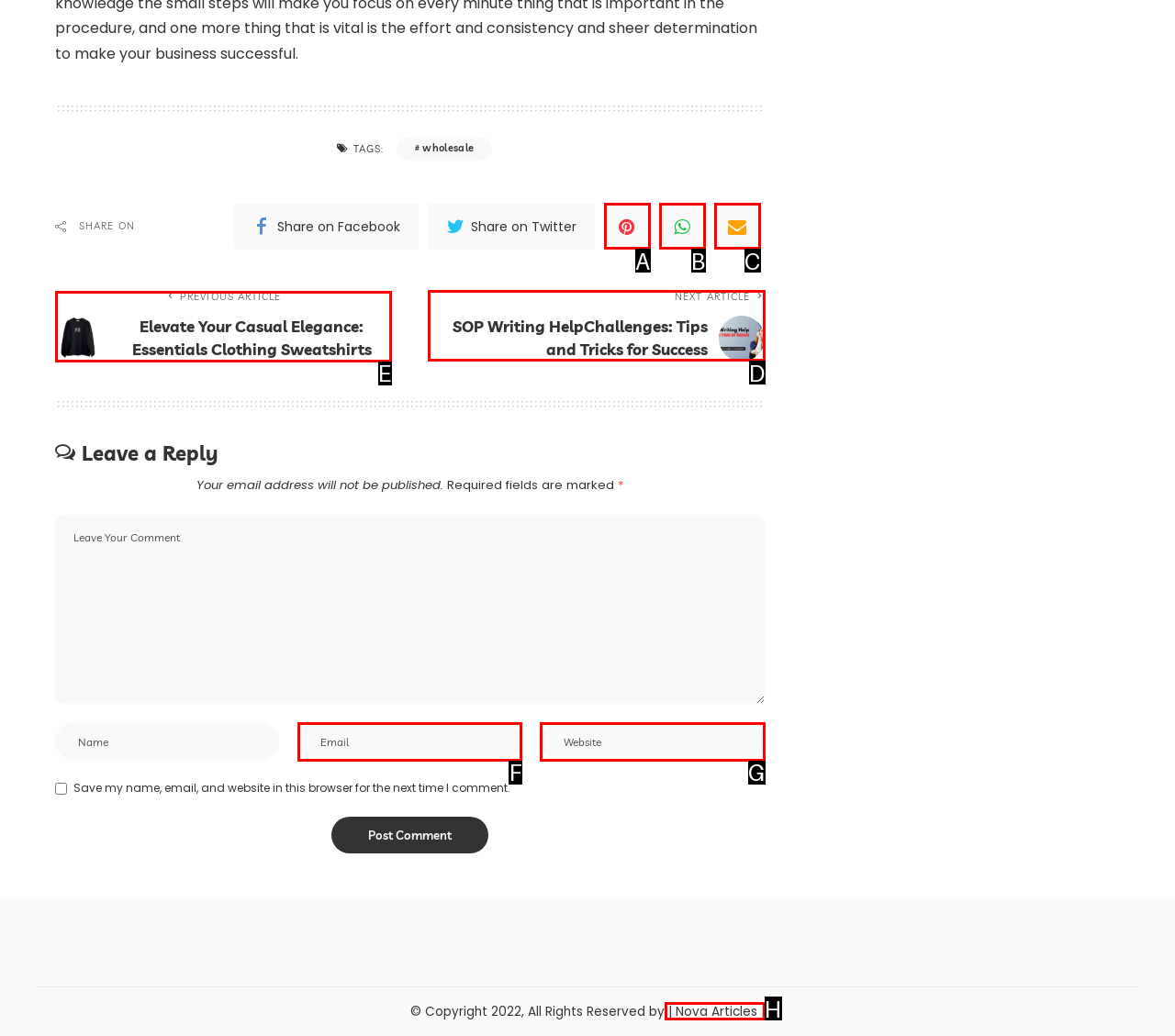Point out the letter of the HTML element you should click on to execute the task: Click on the previous article
Reply with the letter from the given options.

E